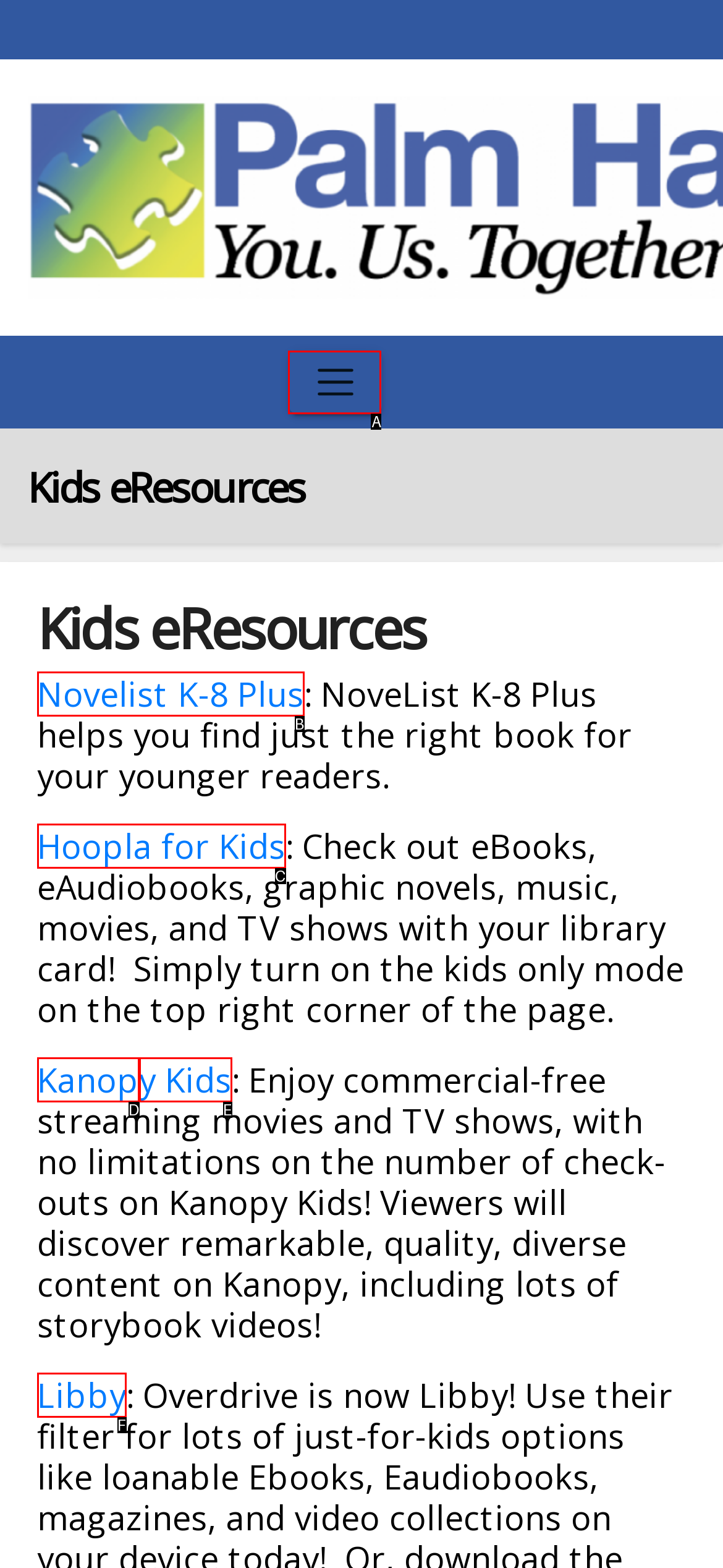Based on the description: 385
Select the letter of the corresponding UI element from the choices provided.

None